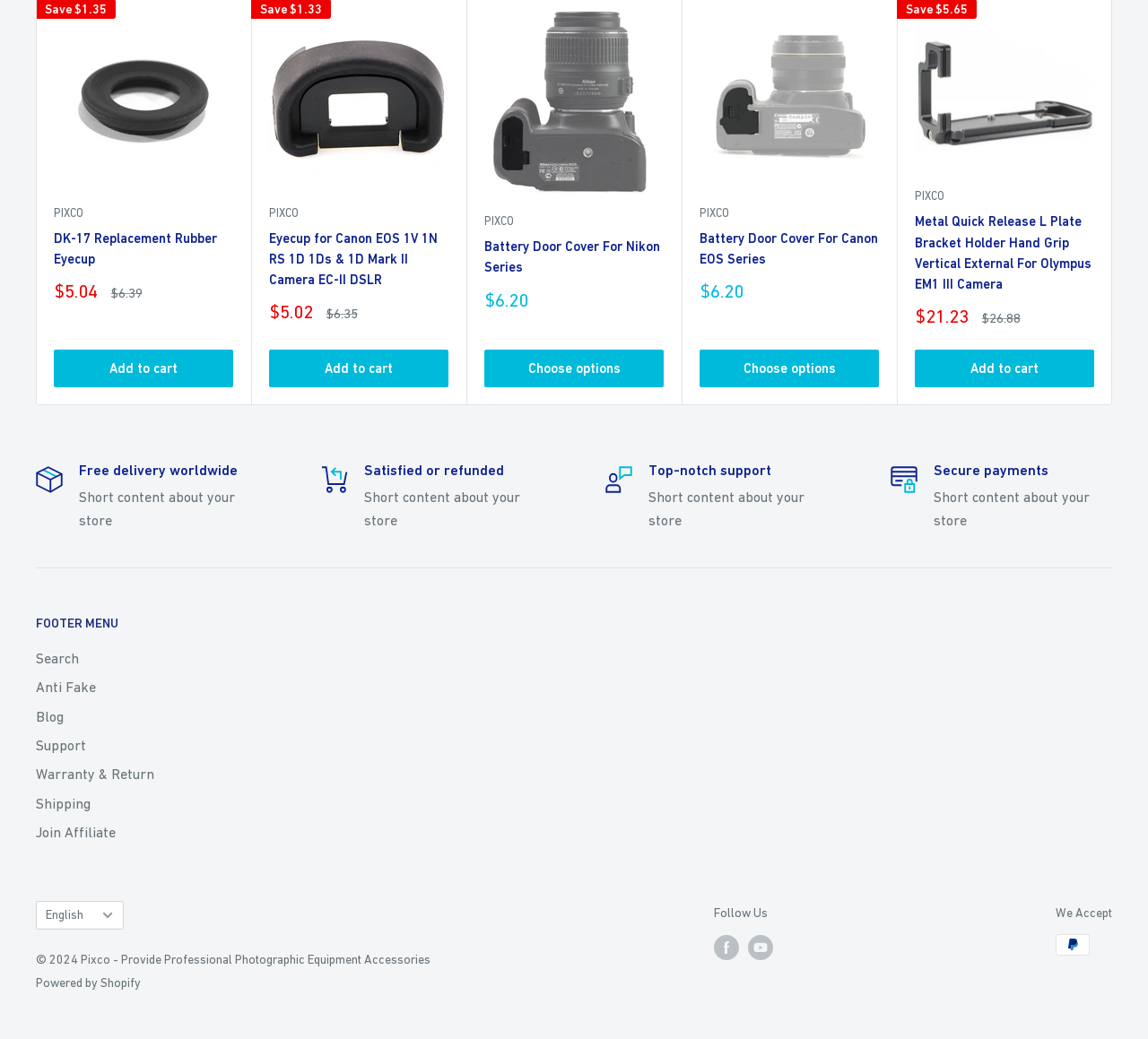What is the function of the 'Add to cart' button?
Look at the image and respond with a one-word or short-phrase answer.

Add product to cart